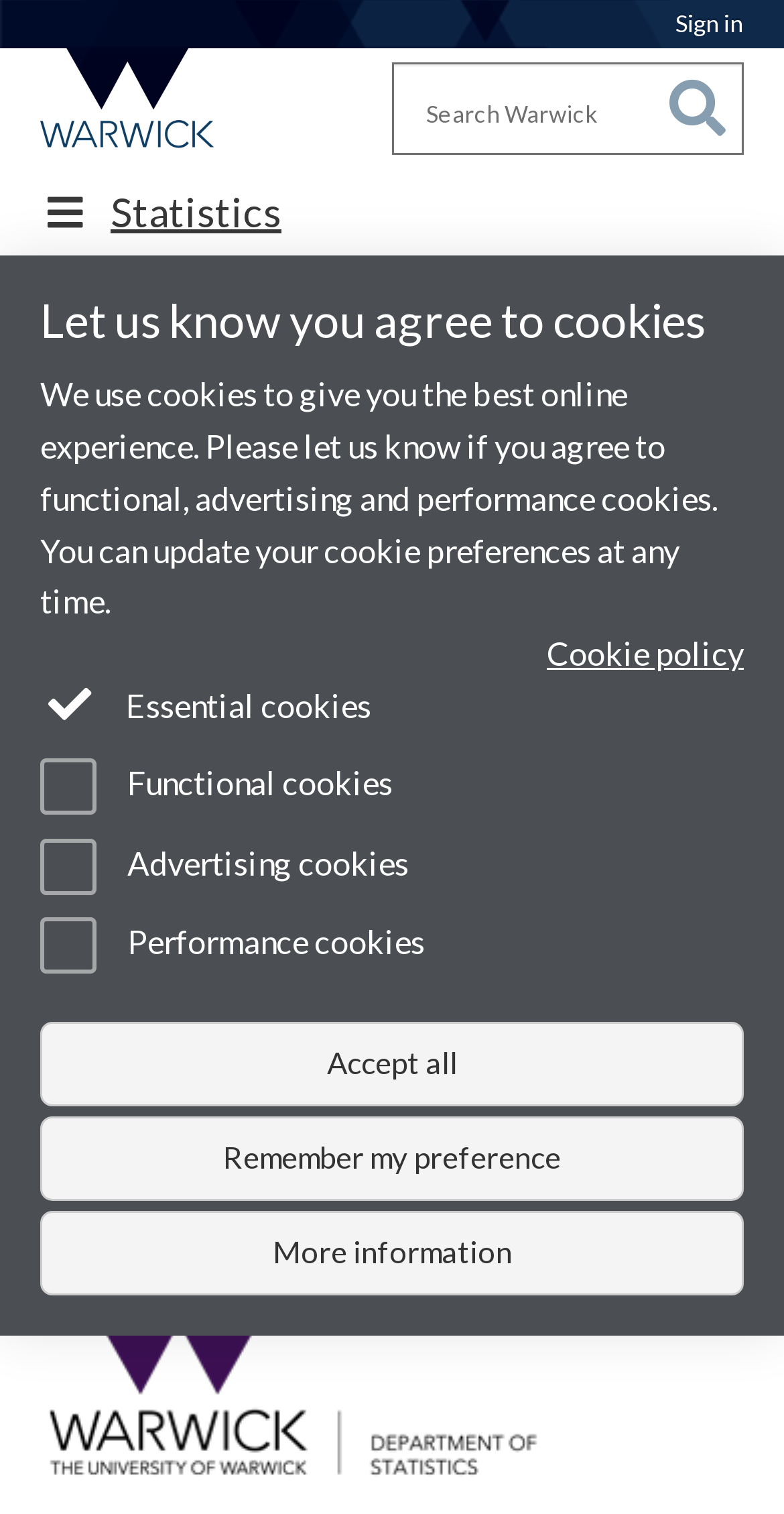Identify the bounding box coordinates of the clickable region to carry out the given instruction: "Sign in".

[0.862, 0.005, 0.949, 0.025]